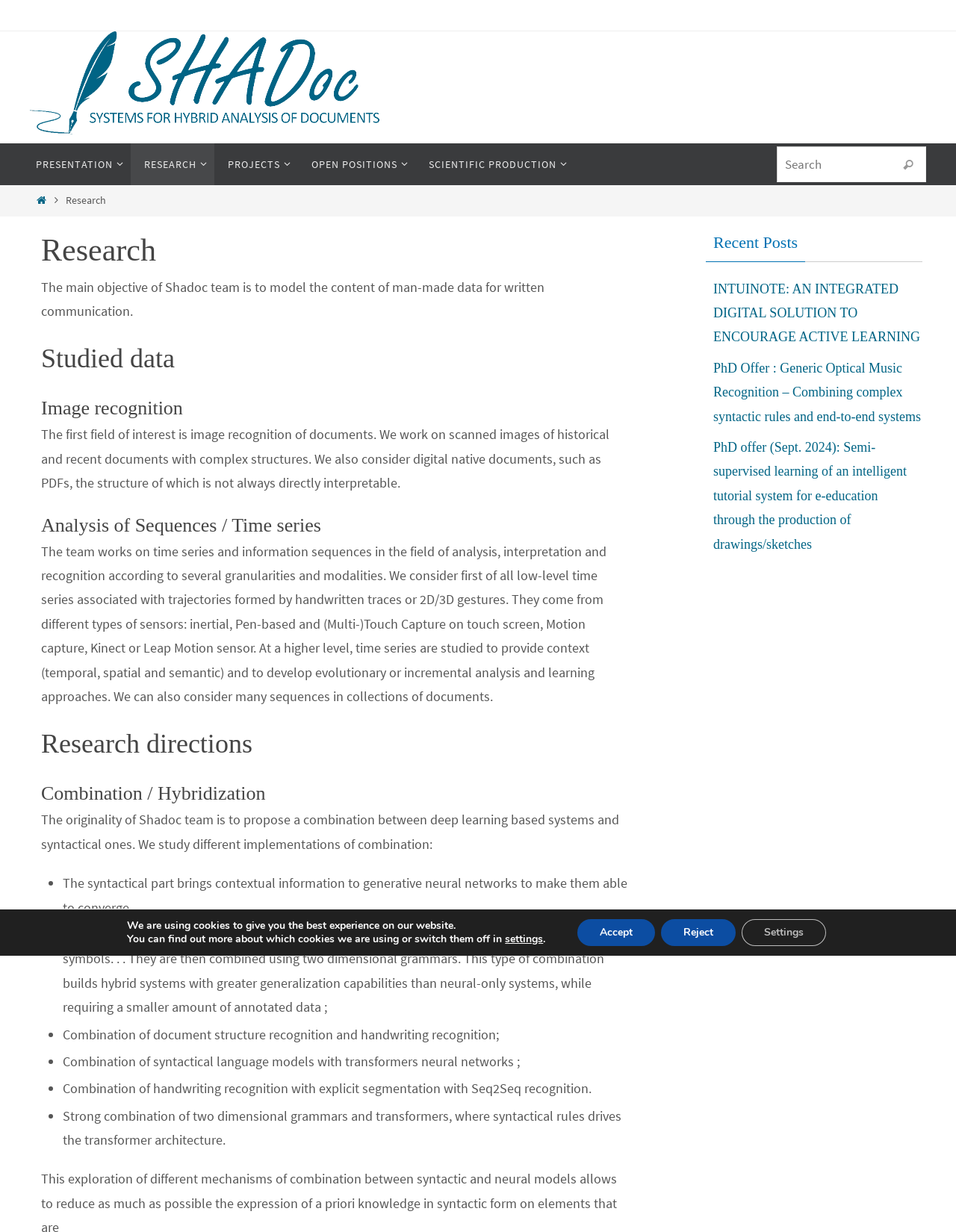How many recent posts are listed?
We need a detailed and exhaustive answer to the question. Please elaborate.

There are three recent posts listed on the webpage, which are 'INTUINOTE: AN INTEGRATED DIGITAL SOLUTION TO ENCOURAGE ACTIVE LEARNING', 'PhD Offer : Generic Optical Music Recognition – Combining complex syntactic rules and end-to-end systems', and 'PhD offer (Sept. 2024): Semi-supervised learning of an intelligent tutorial system for e-education through the production of drawings/sketches', as indicated by the link elements on the webpage.